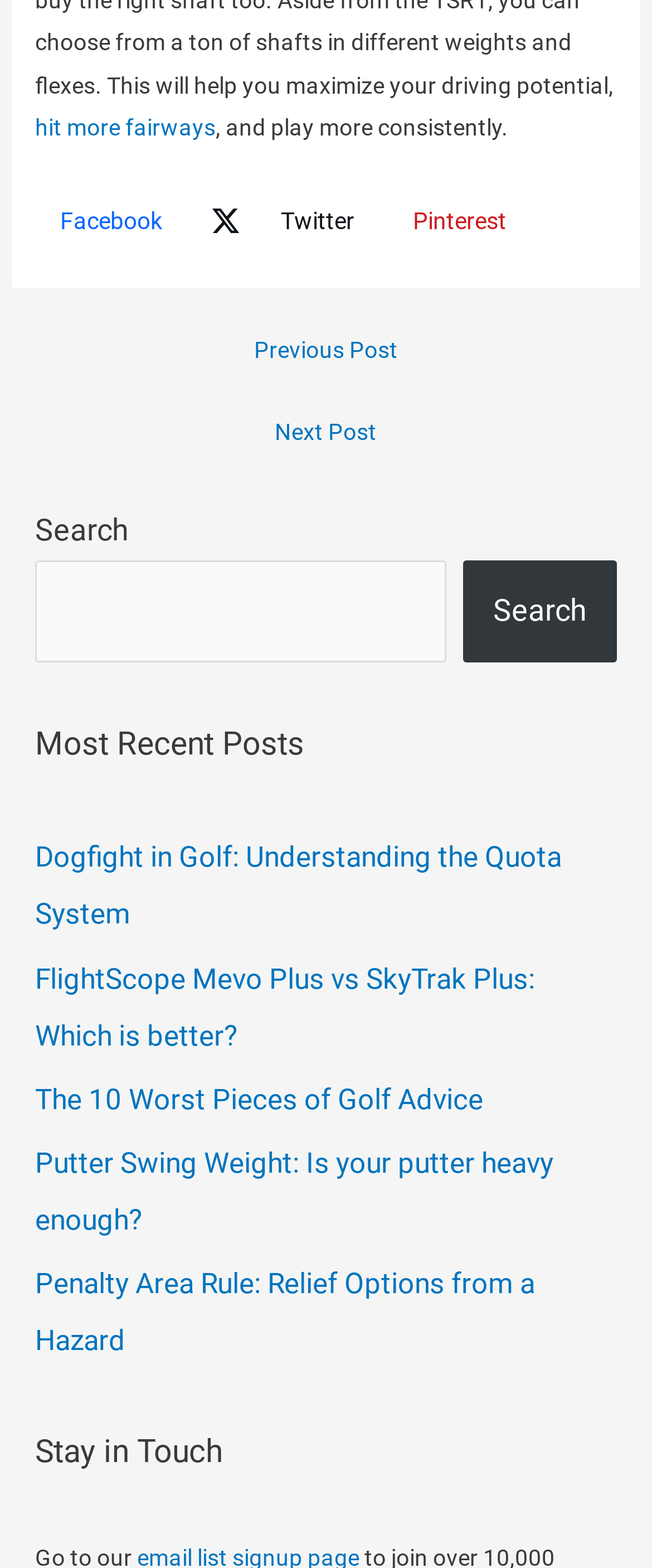Find the bounding box coordinates of the area that needs to be clicked in order to achieve the following instruction: "Go to previous post". The coordinates should be specified as four float numbers between 0 and 1, i.e., [left, top, right, bottom].

[0.043, 0.208, 0.957, 0.242]